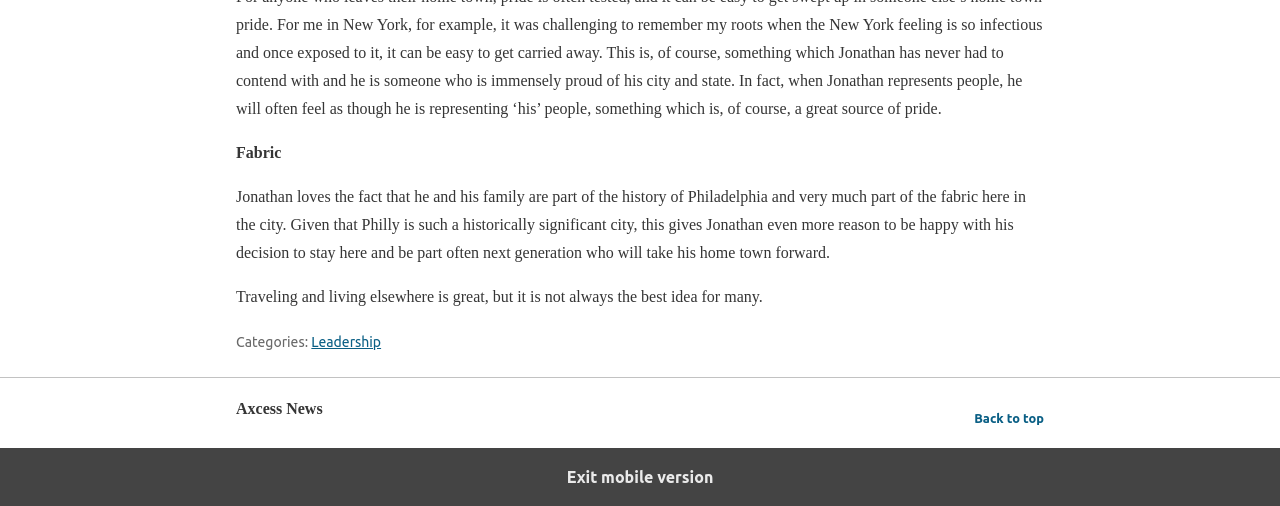Return the bounding box coordinates of the UI element that corresponds to this description: "Exit mobile version". The coordinates must be given as four float numbers in the range of 0 and 1, [left, top, right, bottom].

[0.0, 0.885, 1.0, 1.0]